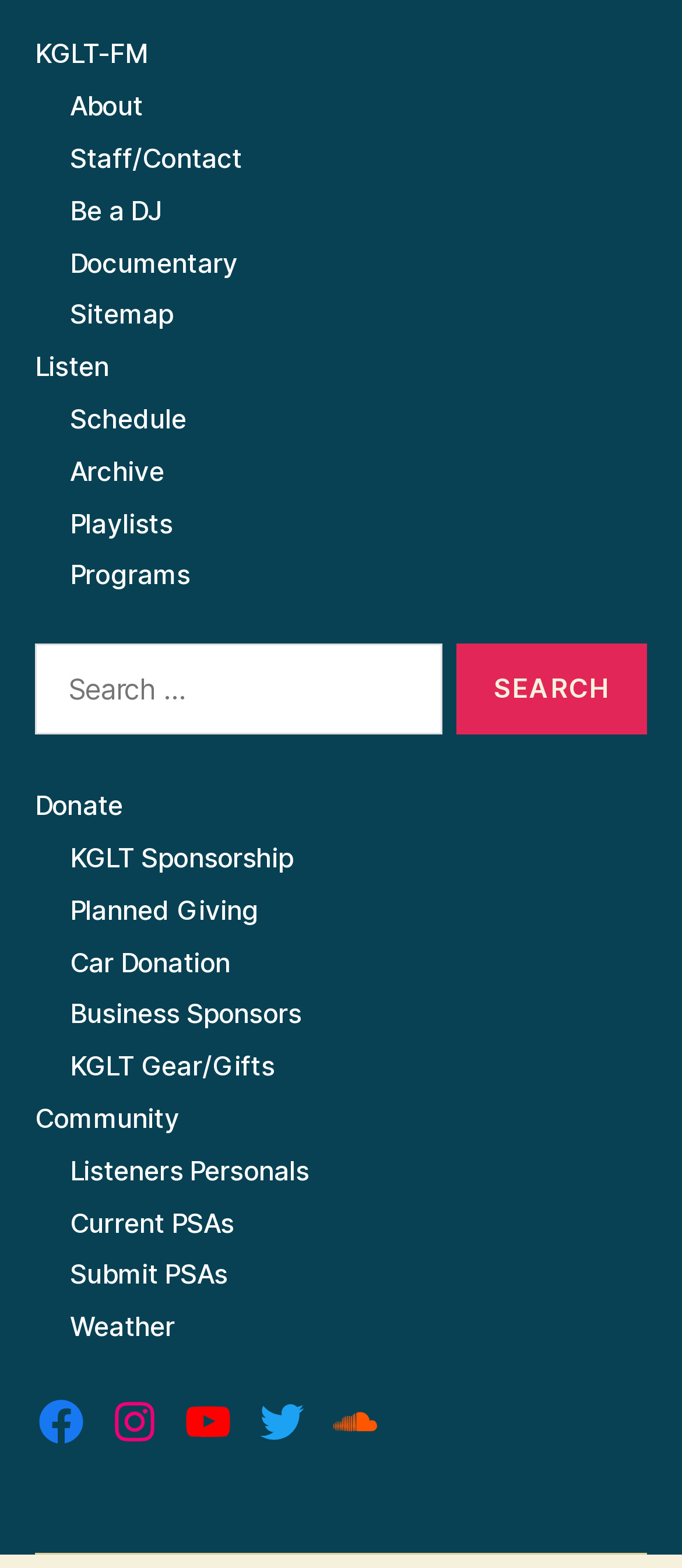How many social media links are there?
Using the image as a reference, give an elaborate response to the question.

I counted the number of social media links at the bottom of the webpage. There are five links to Facebook, Instagram, YouTube, Twitter, and Soundcloud.